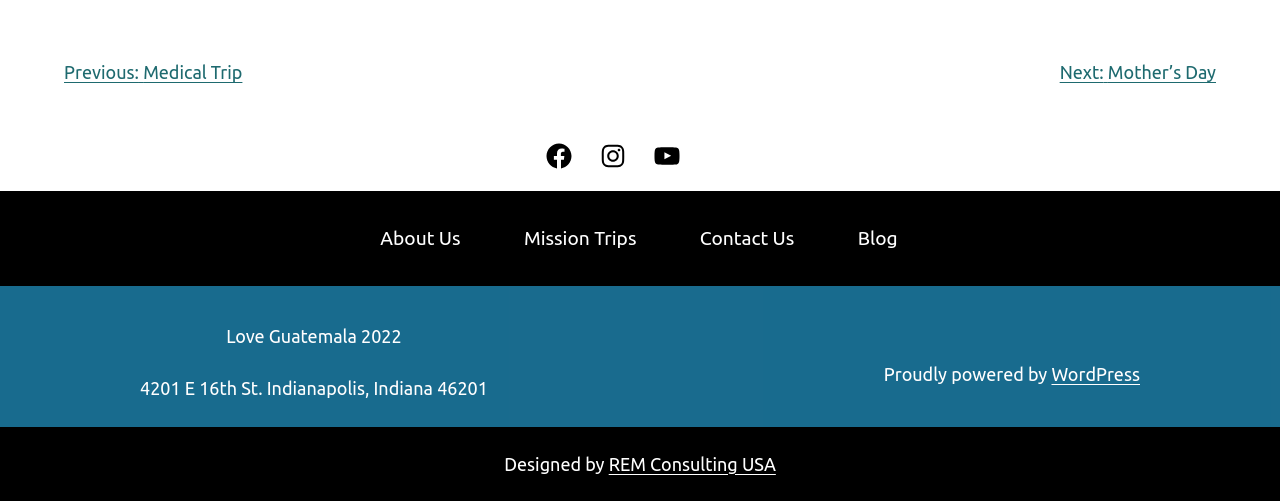Respond concisely with one word or phrase to the following query:
What is the address of the organization?

4201 E 16th St. Indianapolis, Indiana 46201